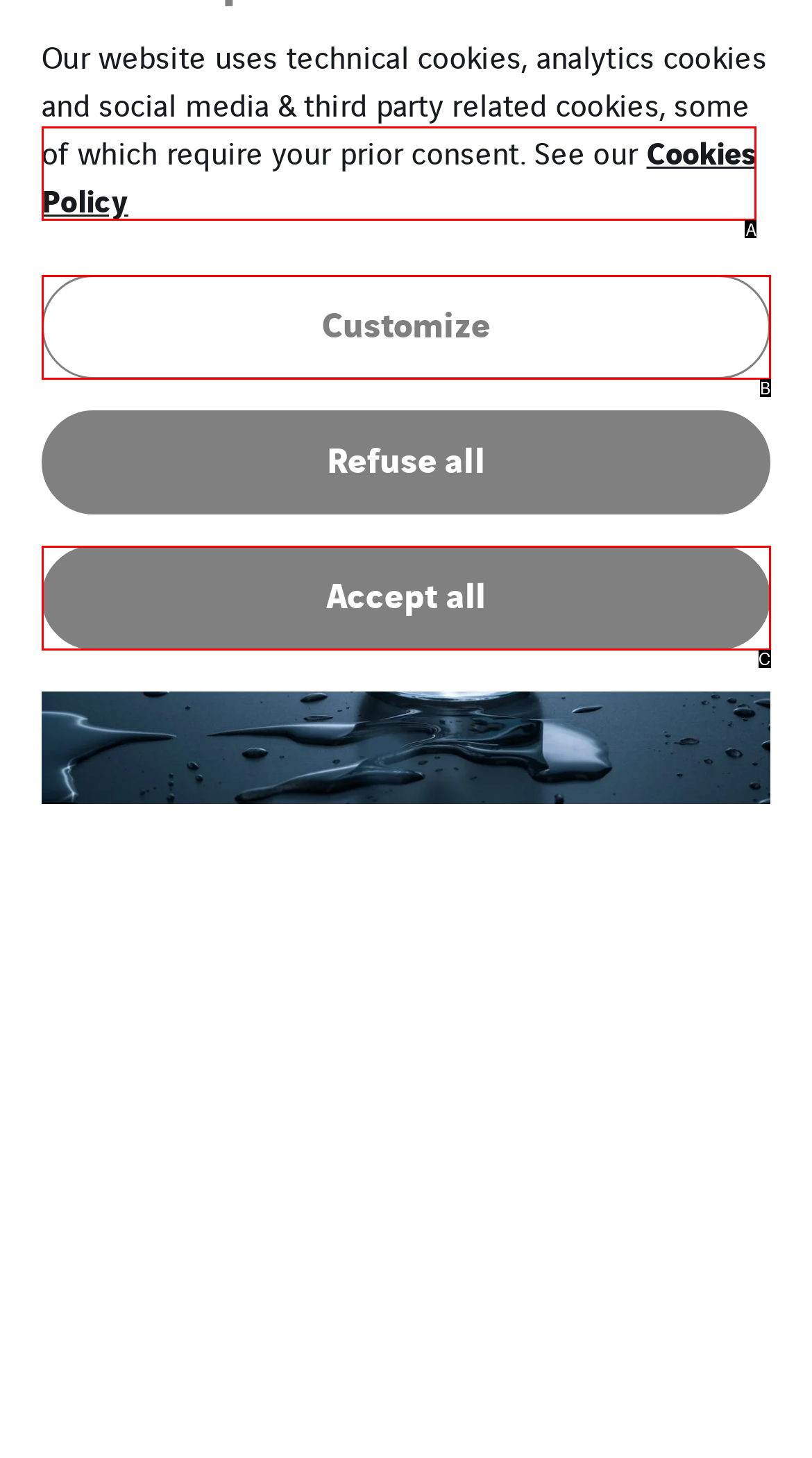Select the letter of the HTML element that best fits the description: Customize
Answer with the corresponding letter from the provided choices.

B